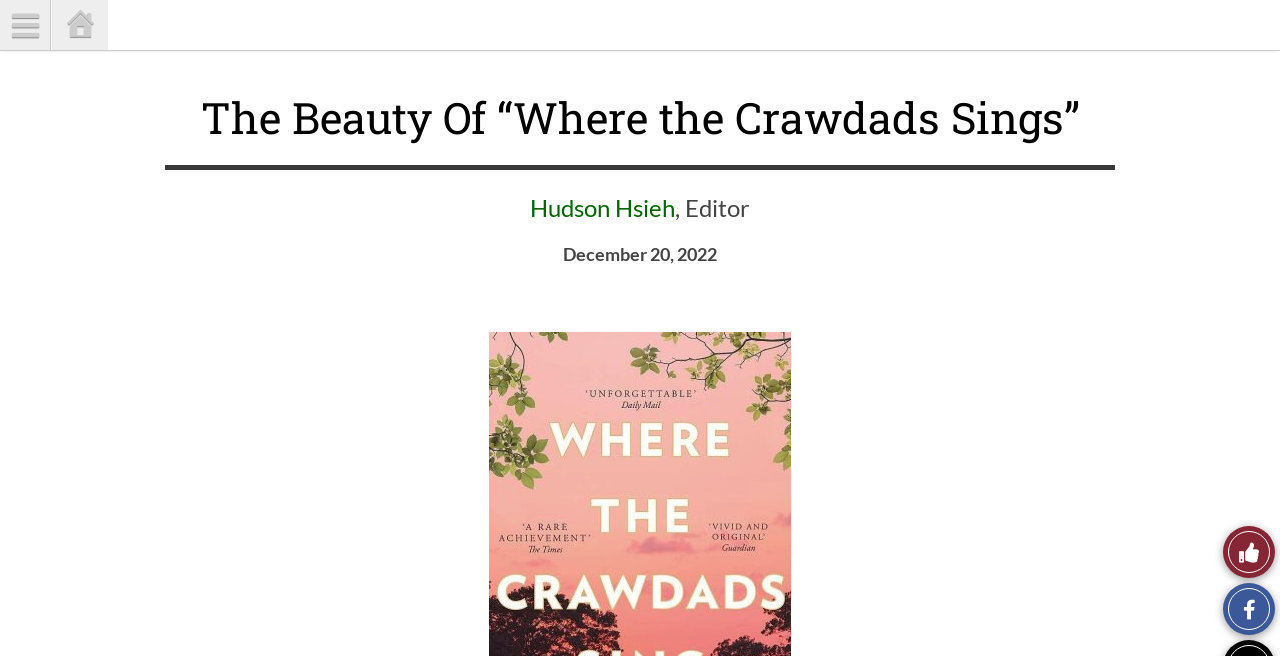Given the description: "Share on Facebook", determine the bounding box coordinates of the UI element. The coordinates should be formatted as four float numbers between 0 and 1, [left, top, right, bottom].

[0.955, 0.889, 0.996, 0.968]